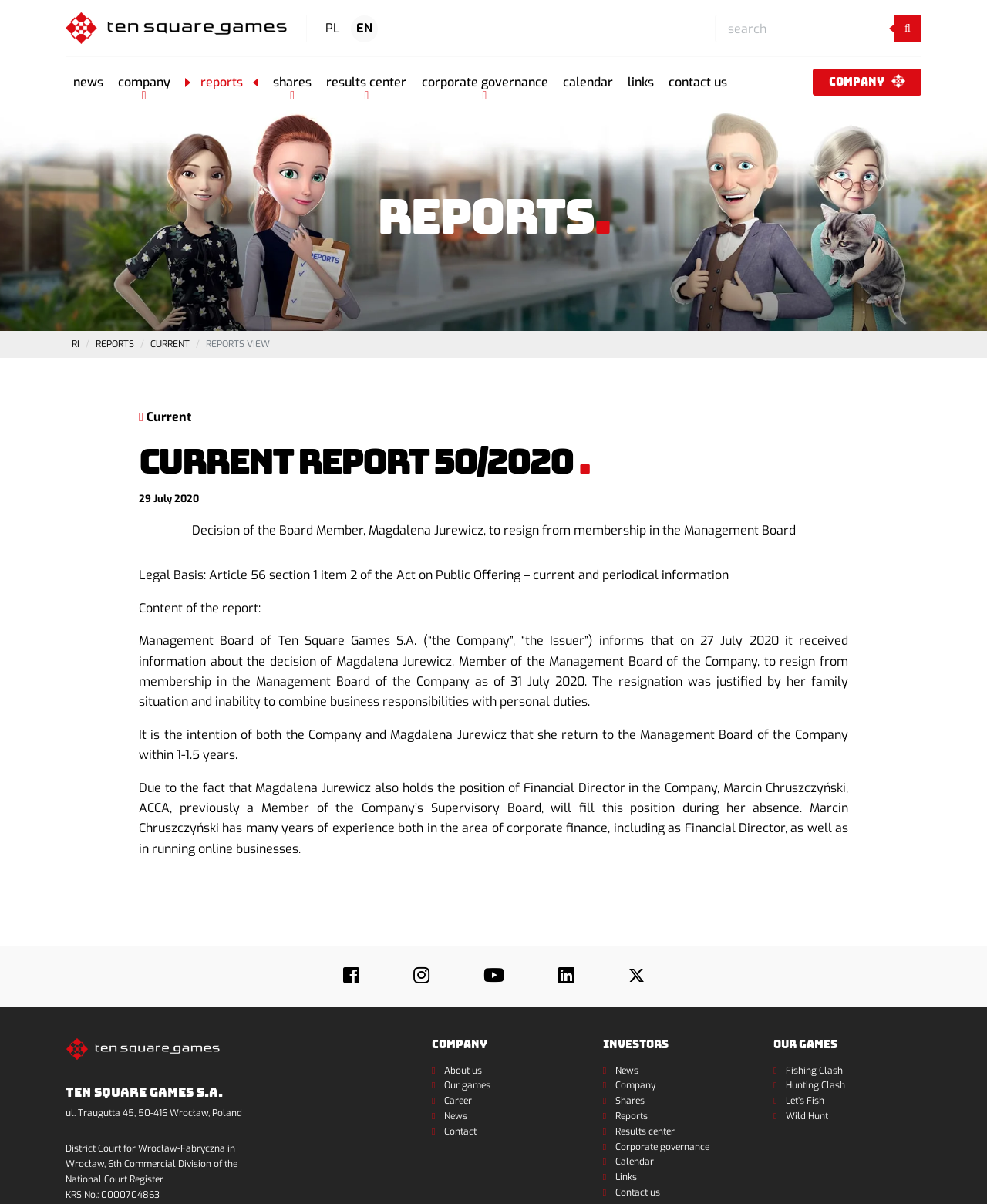Locate the bounding box coordinates of the element I should click to achieve the following instruction: "Go to news page".

[0.068, 0.057, 0.111, 0.08]